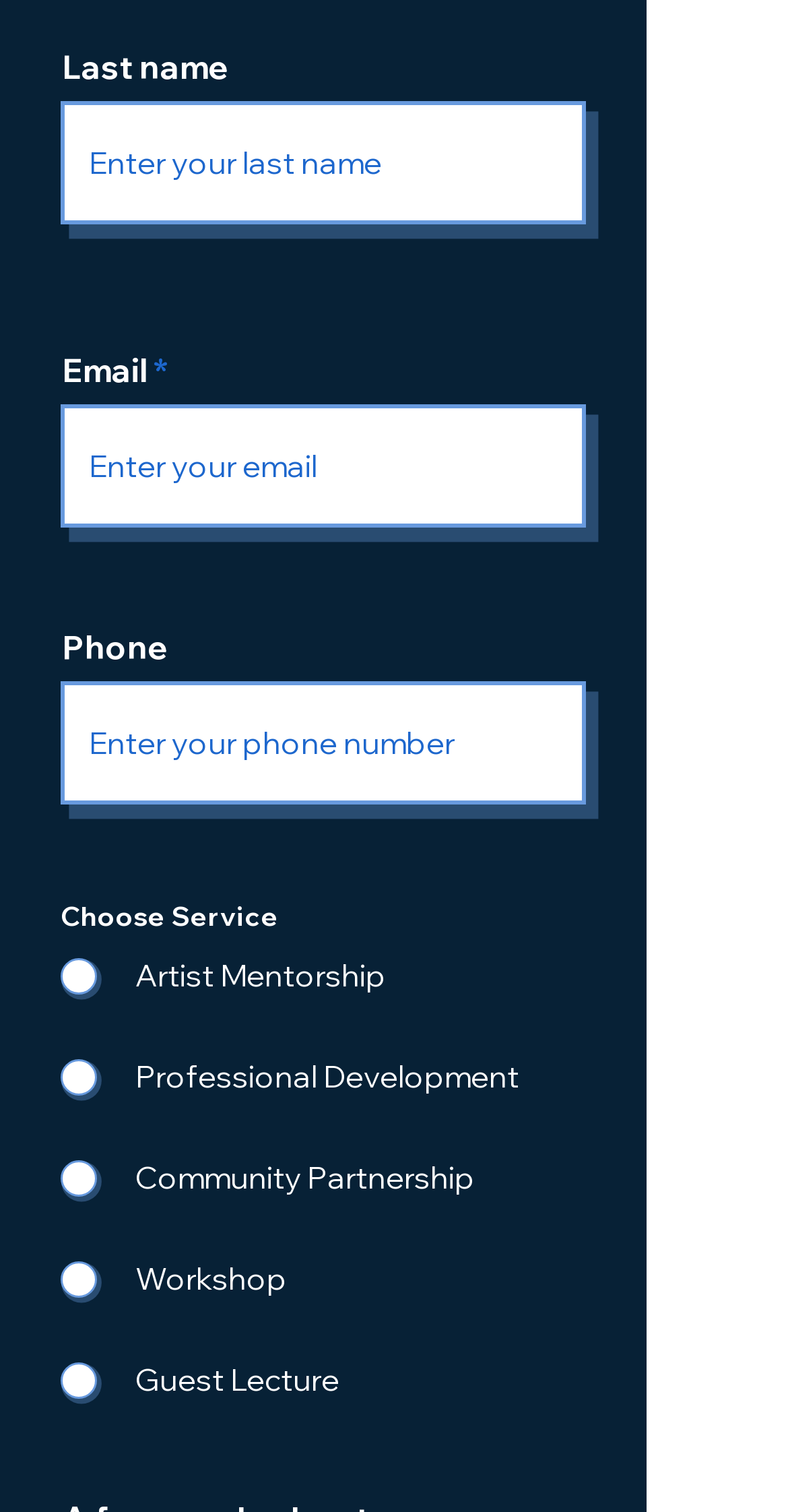Locate the bounding box coordinates of the element to click to perform the following action: 'Enter phone number'. The coordinates should be given as four float values between 0 and 1, in the form of [left, top, right, bottom].

[0.077, 0.45, 0.744, 0.531]